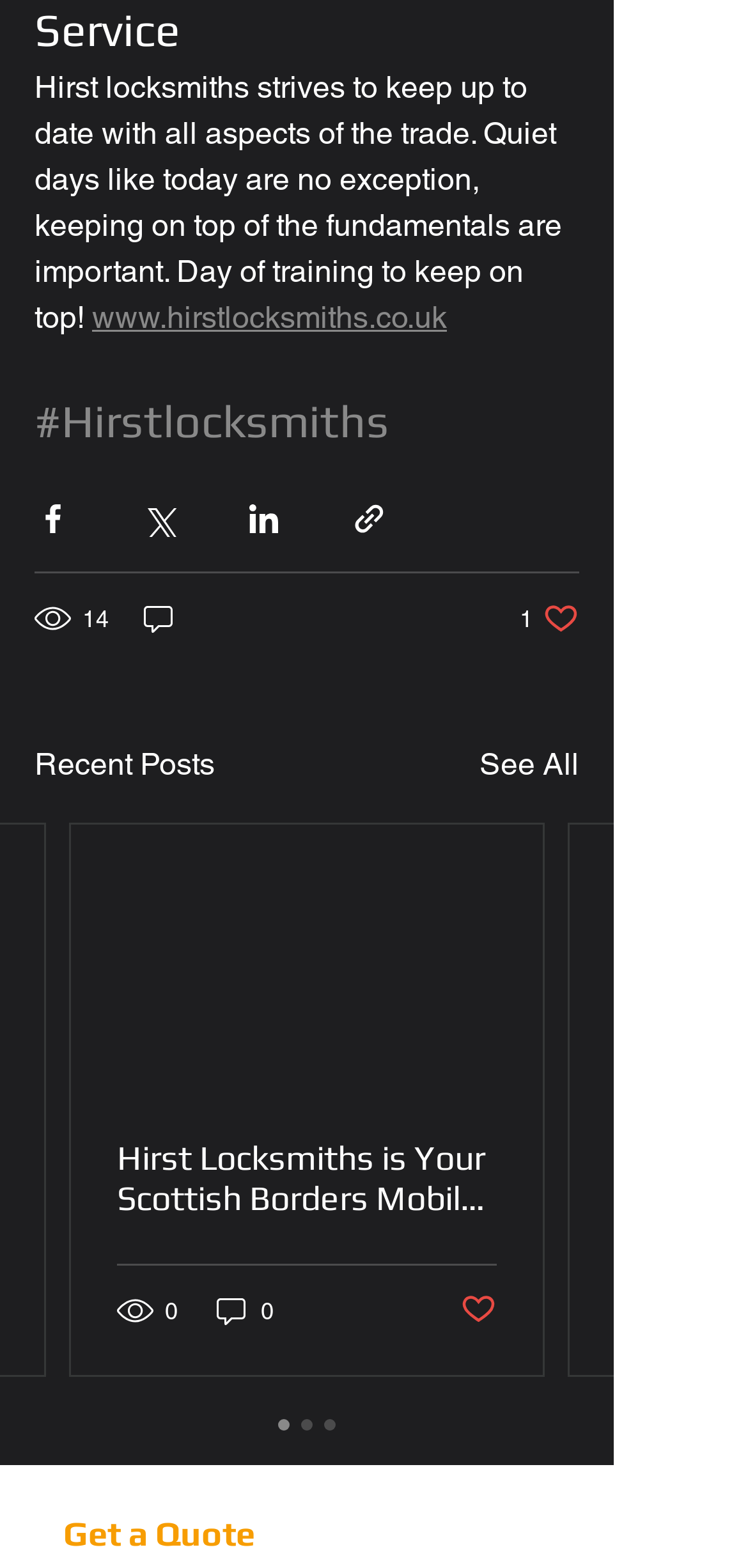Locate the bounding box coordinates of the area you need to click to fulfill this instruction: 'View recent posts'. The coordinates must be in the form of four float numbers ranging from 0 to 1: [left, top, right, bottom].

[0.641, 0.474, 0.774, 0.503]